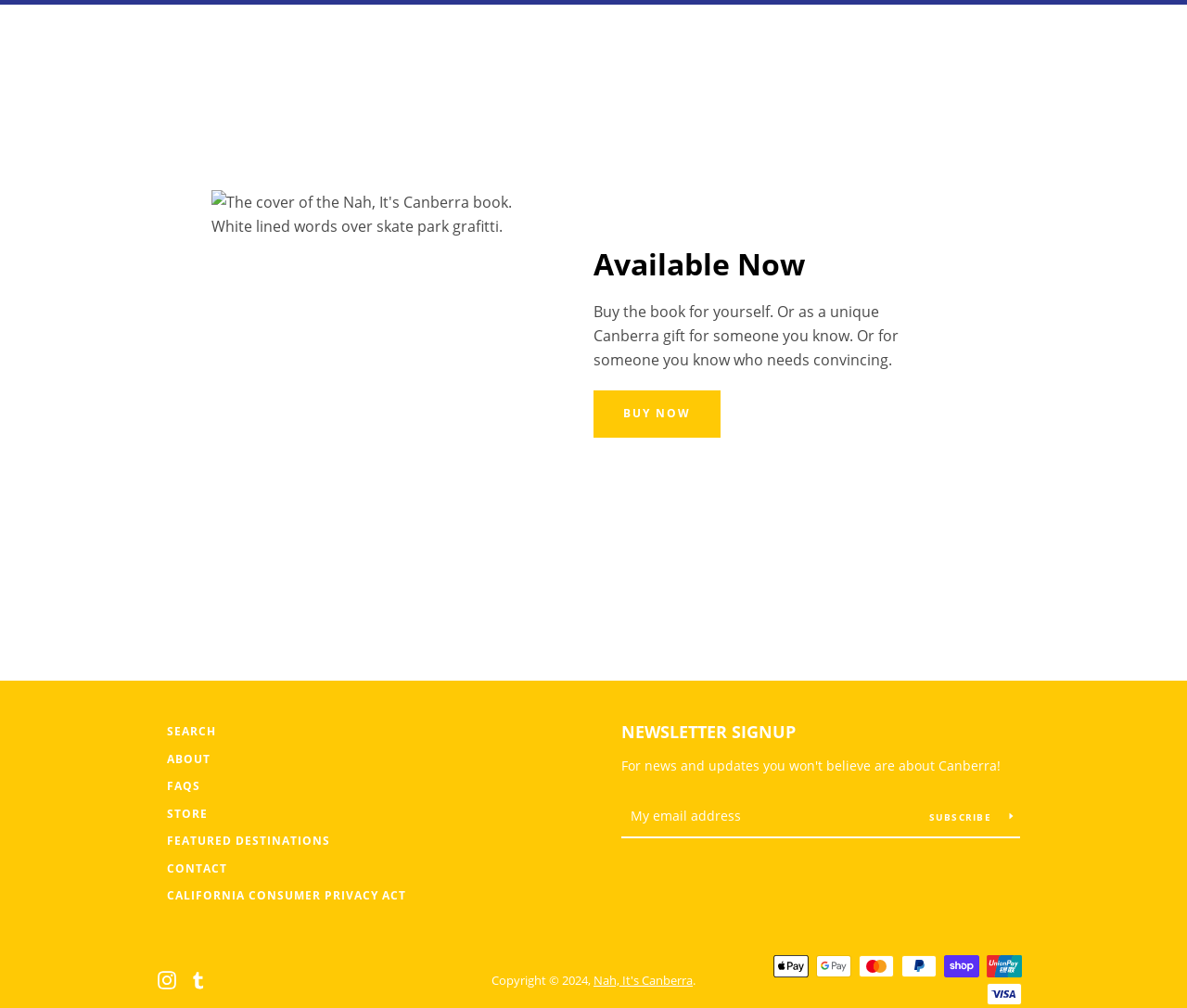Determine the bounding box coordinates of the clickable region to carry out the instruction: "Check out on Instagram".

[0.133, 0.961, 0.148, 0.981]